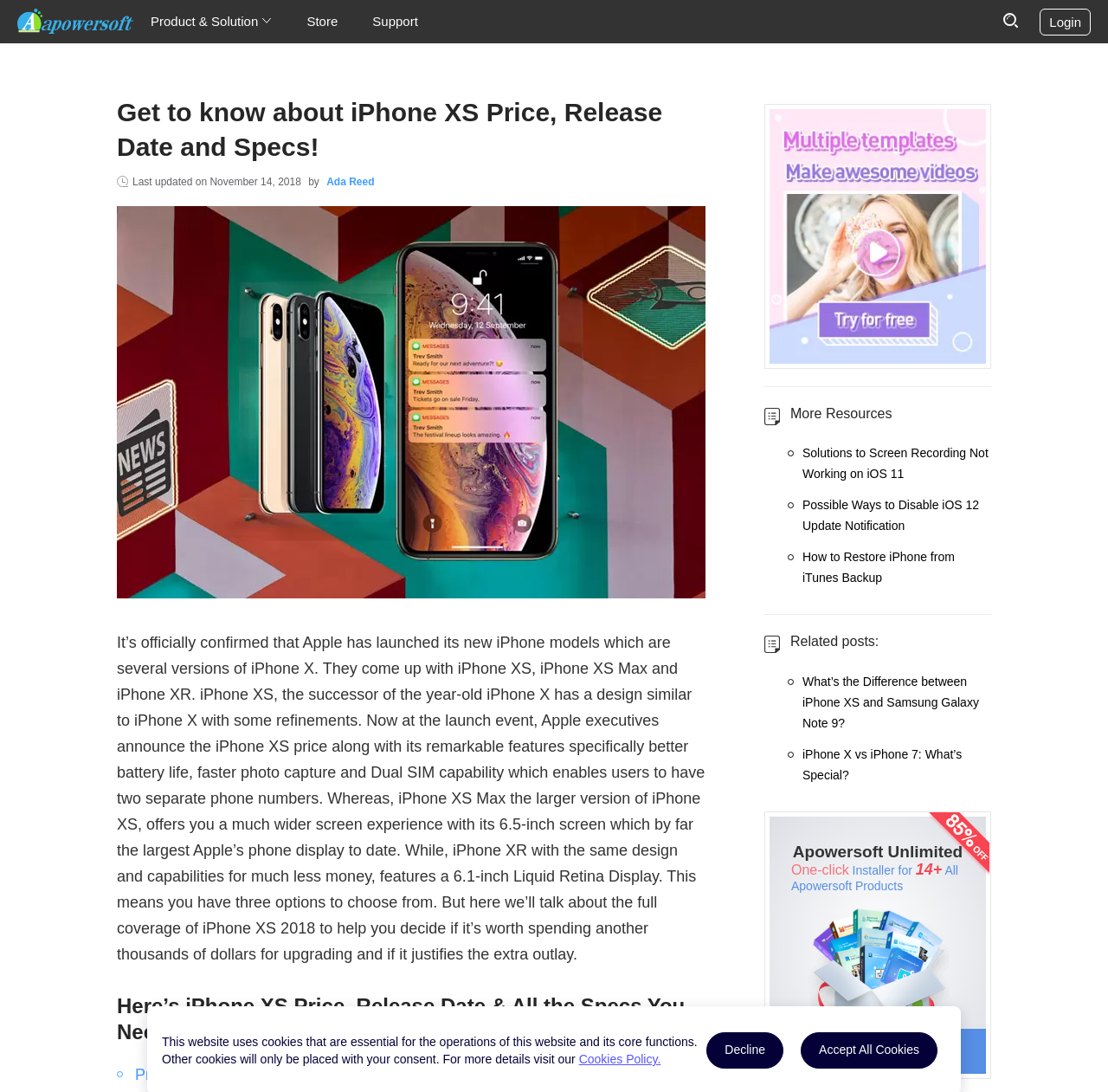Please identify the webpage's heading and generate its text content.

Get to know about iPhone XS Price, Release Date and Specs!